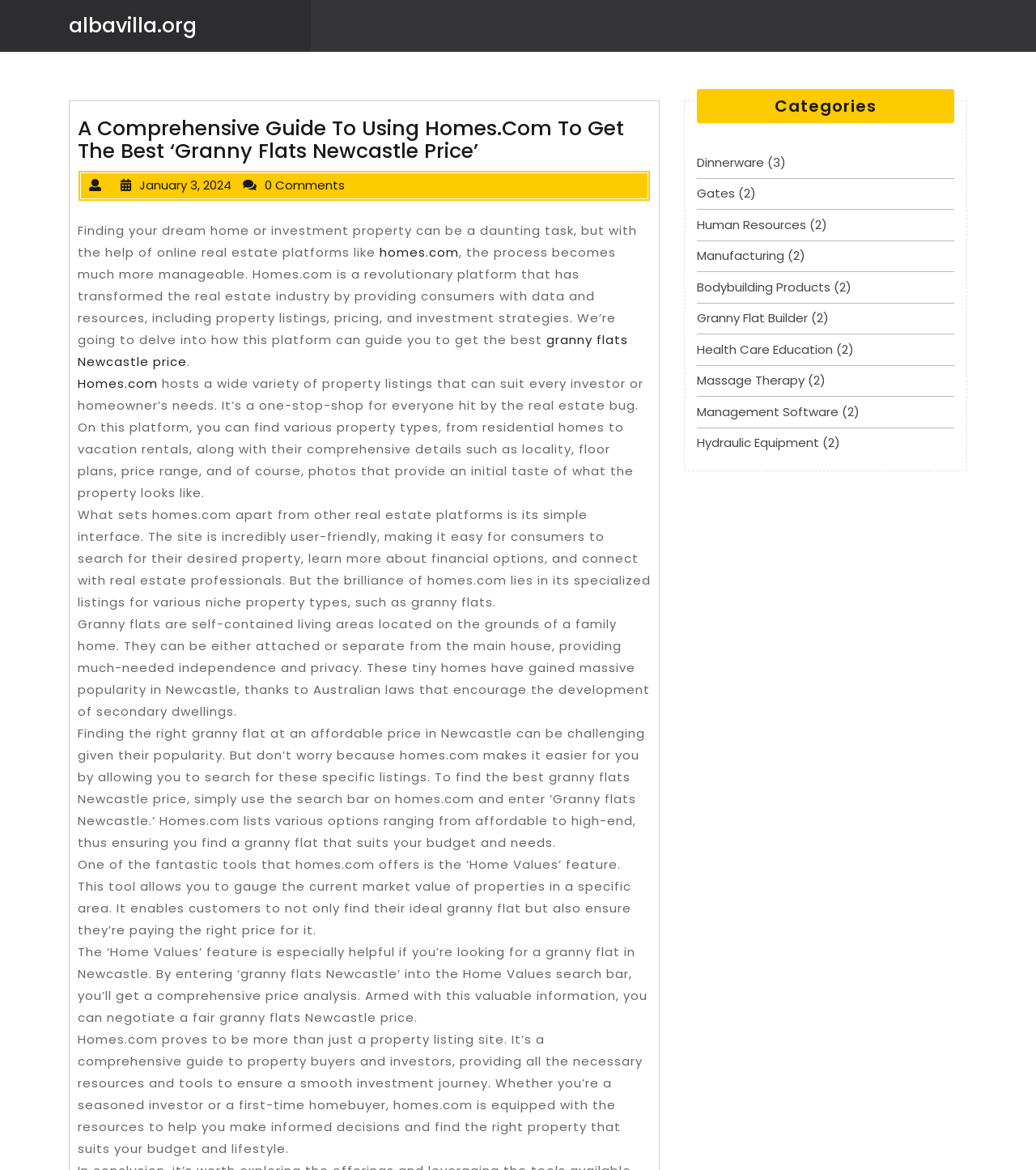Based on the element description: "Health Care Education (2)", identify the bounding box coordinates for this UI element. The coordinates must be four float numbers between 0 and 1, listed as [left, top, right, bottom].

[0.673, 0.291, 0.824, 0.306]